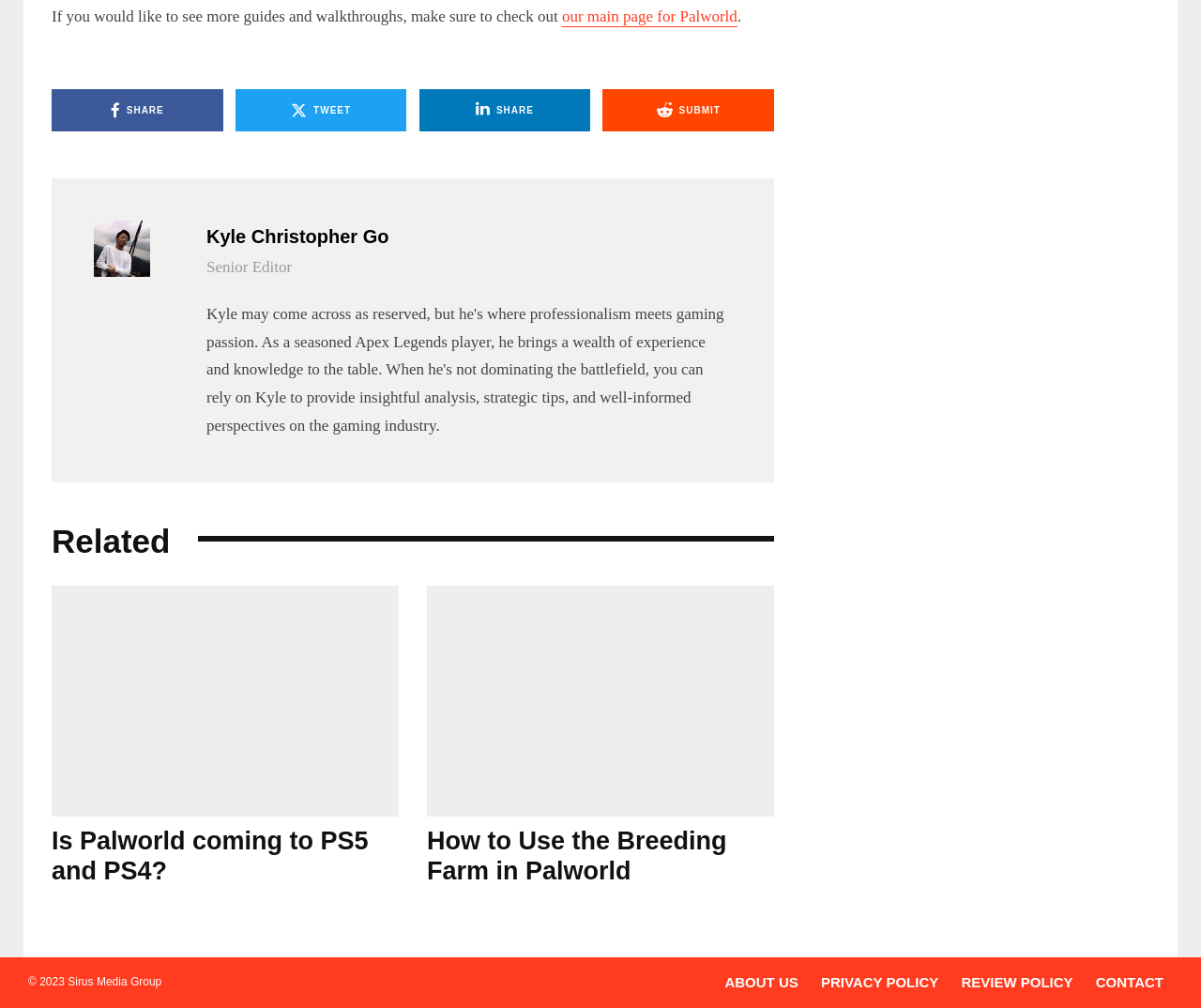Please identify the bounding box coordinates of the area that needs to be clicked to follow this instruction: "Search for incident reports".

None